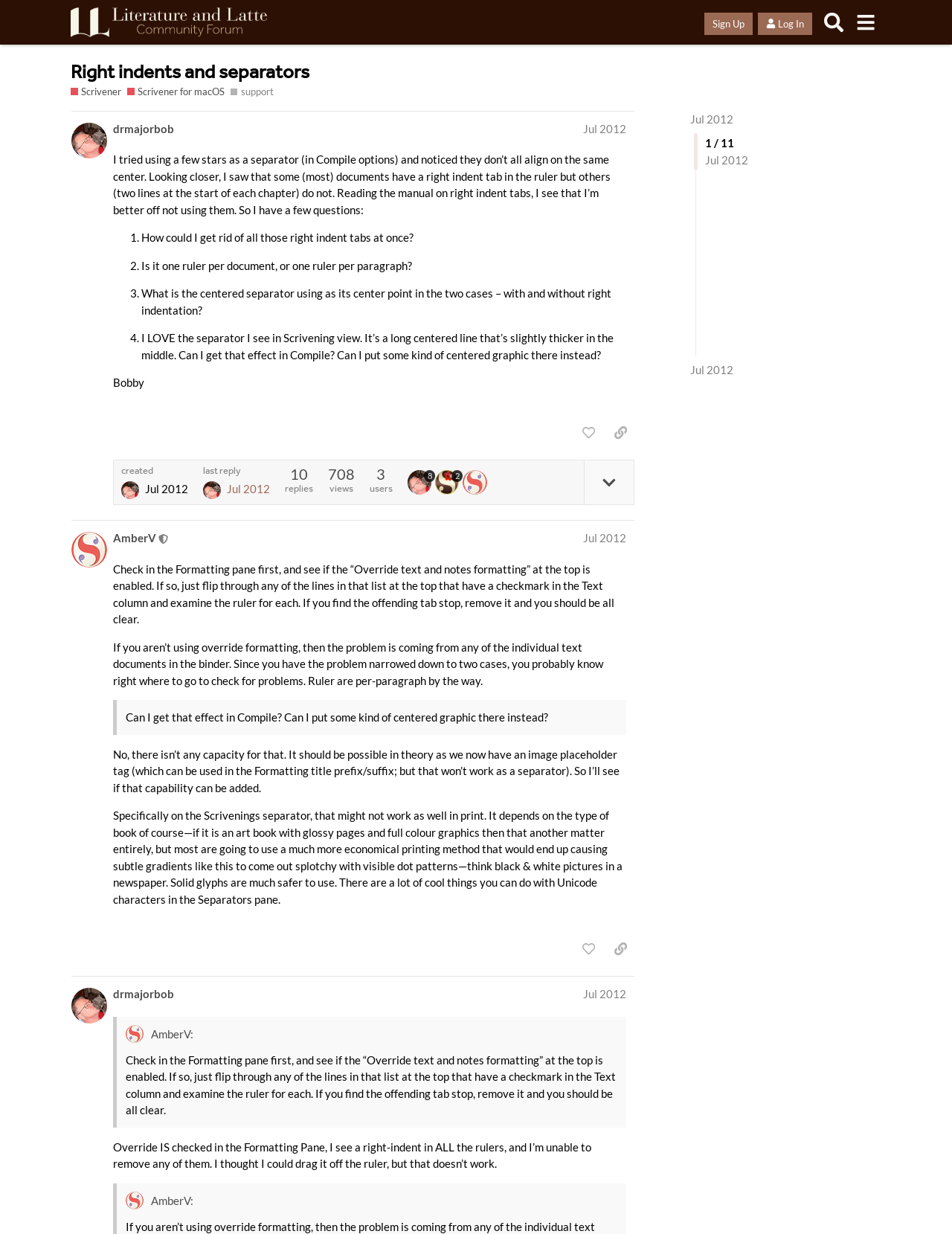What is the username of the moderator who replied to the post?
Give a comprehensive and detailed explanation for the question.

I looked for the username associated with the moderator badge and found it to be AmberV, who replied to the original post.